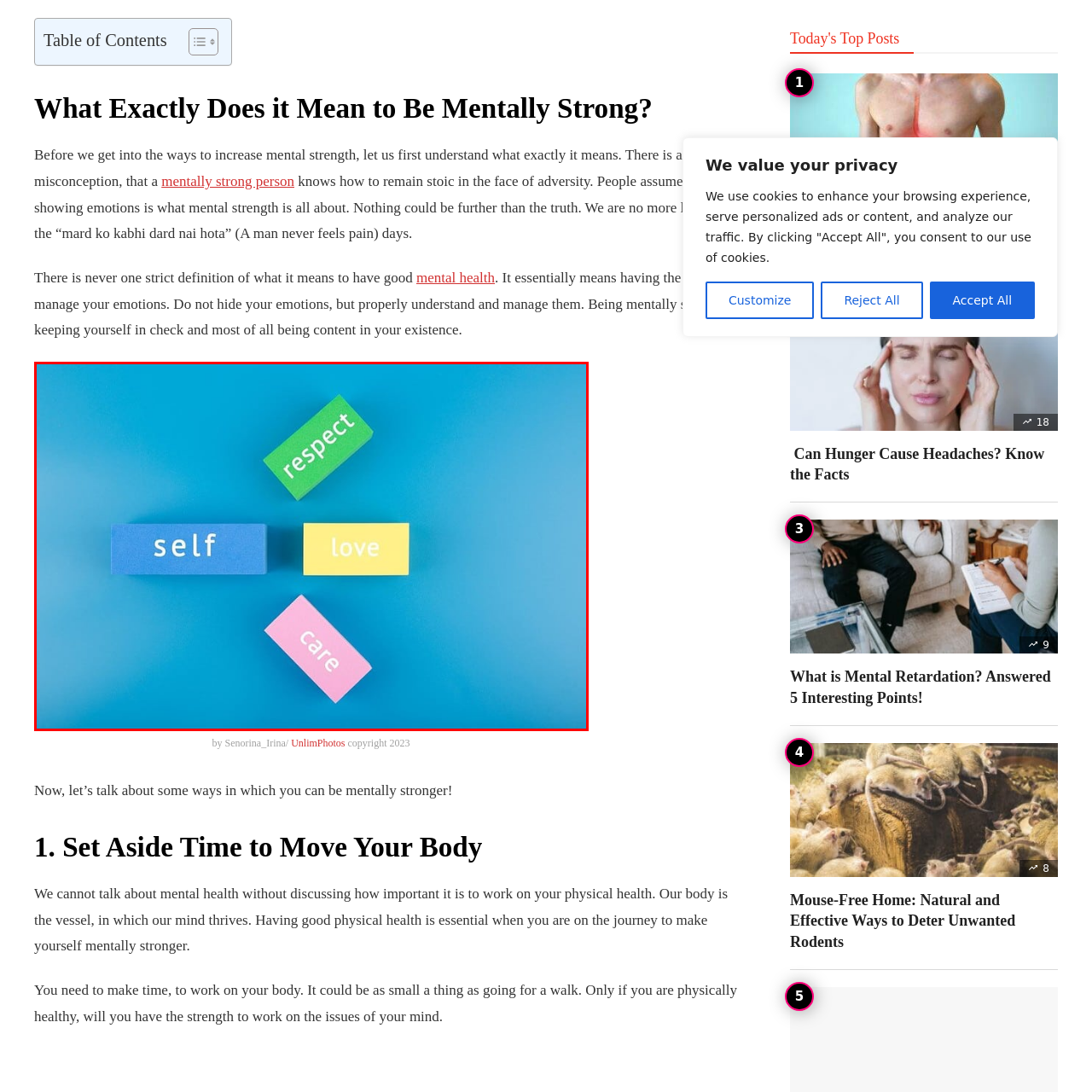Focus on the image encased in the red box and respond to the question with a single word or phrase:
How many blocks are there in the image?

4